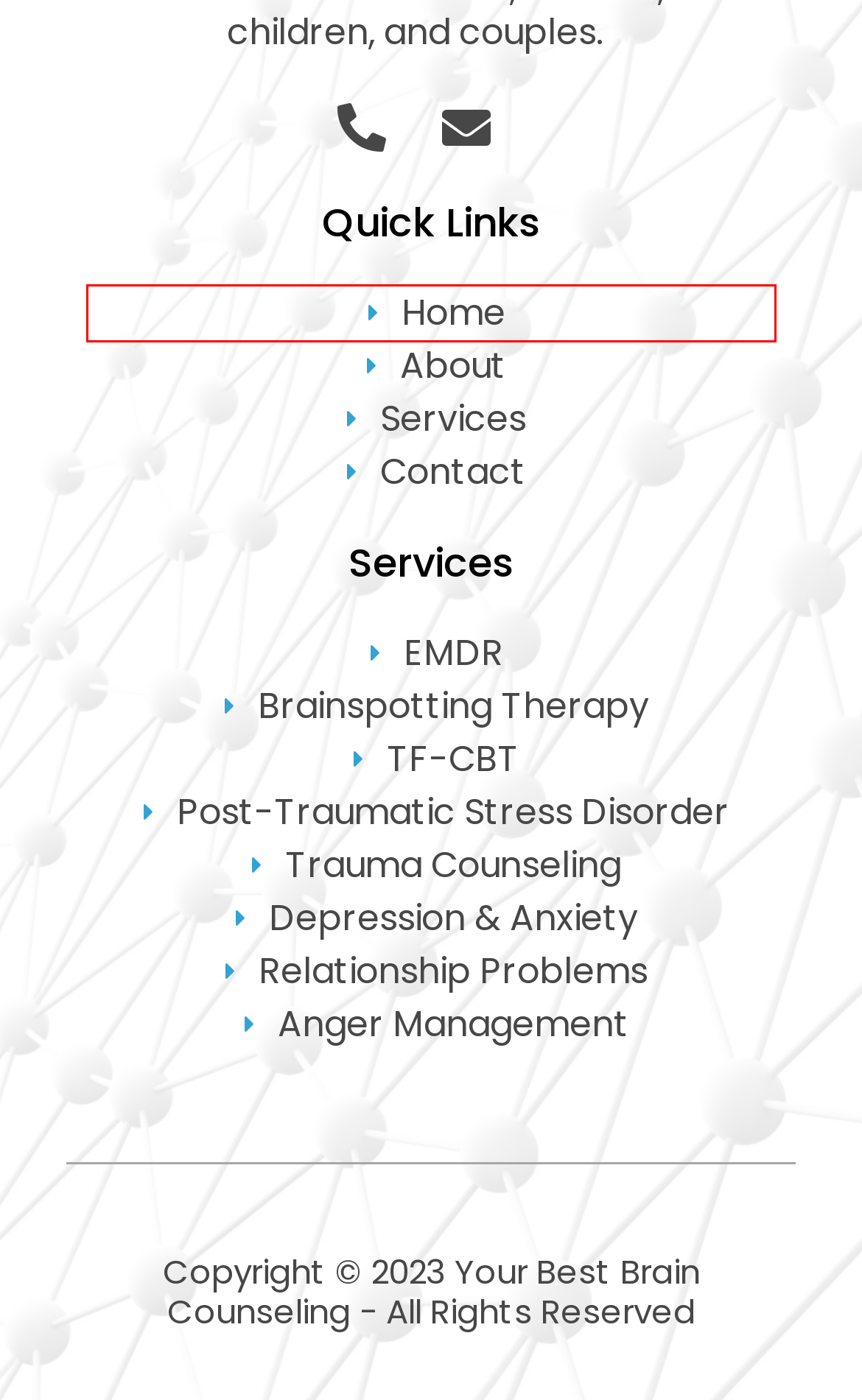You are provided with a screenshot of a webpage containing a red rectangle bounding box. Identify the webpage description that best matches the new webpage after the element in the bounding box is clicked. Here are the potential descriptions:
A. Colorado Springs Trauma Counseling Services | Therapist | YBBC
B. CO Brainspotting, EMDR, and Trauma-Focused Cognitive Behavior Therapy
C. About - Your Best Brain Counseling
D. CO Springs Depression & Anxiety Services | Your Best Brain Counseling
E. Eye Movement Desensitization And Reprocessing | Psychotherapy | YBBC
F. Brainspotting Therapy | Trauma & PTSD Treatment | Your Best Brain Couns.
G. Colorado Springs Relationship Problems | Your Best Brain Counseling
H. Trauma-Focused Cognitive Behavioral Therapy TF-CBT | Your Best Brain

B